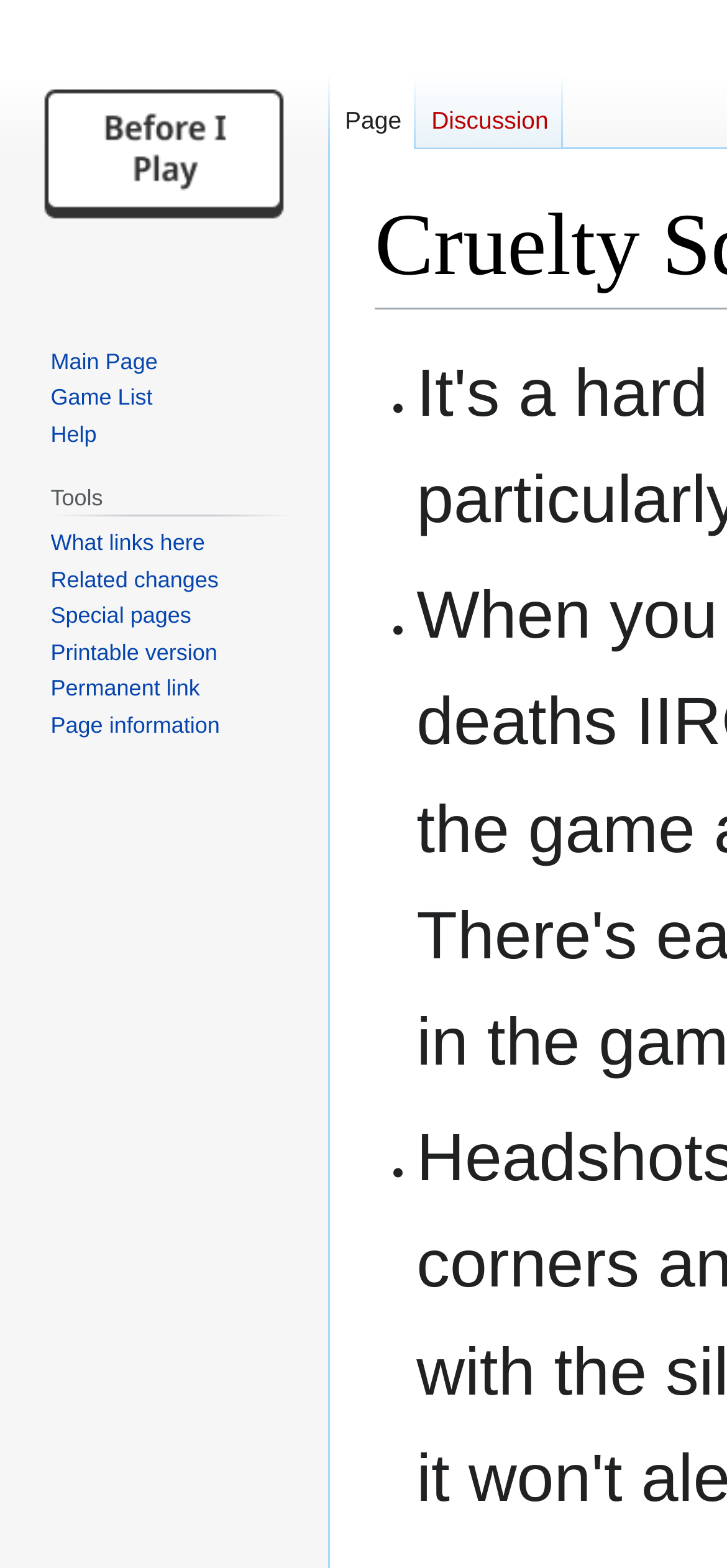Find the bounding box coordinates of the clickable area required to complete the following action: "Visit the main page".

[0.021, 0.0, 0.431, 0.19]